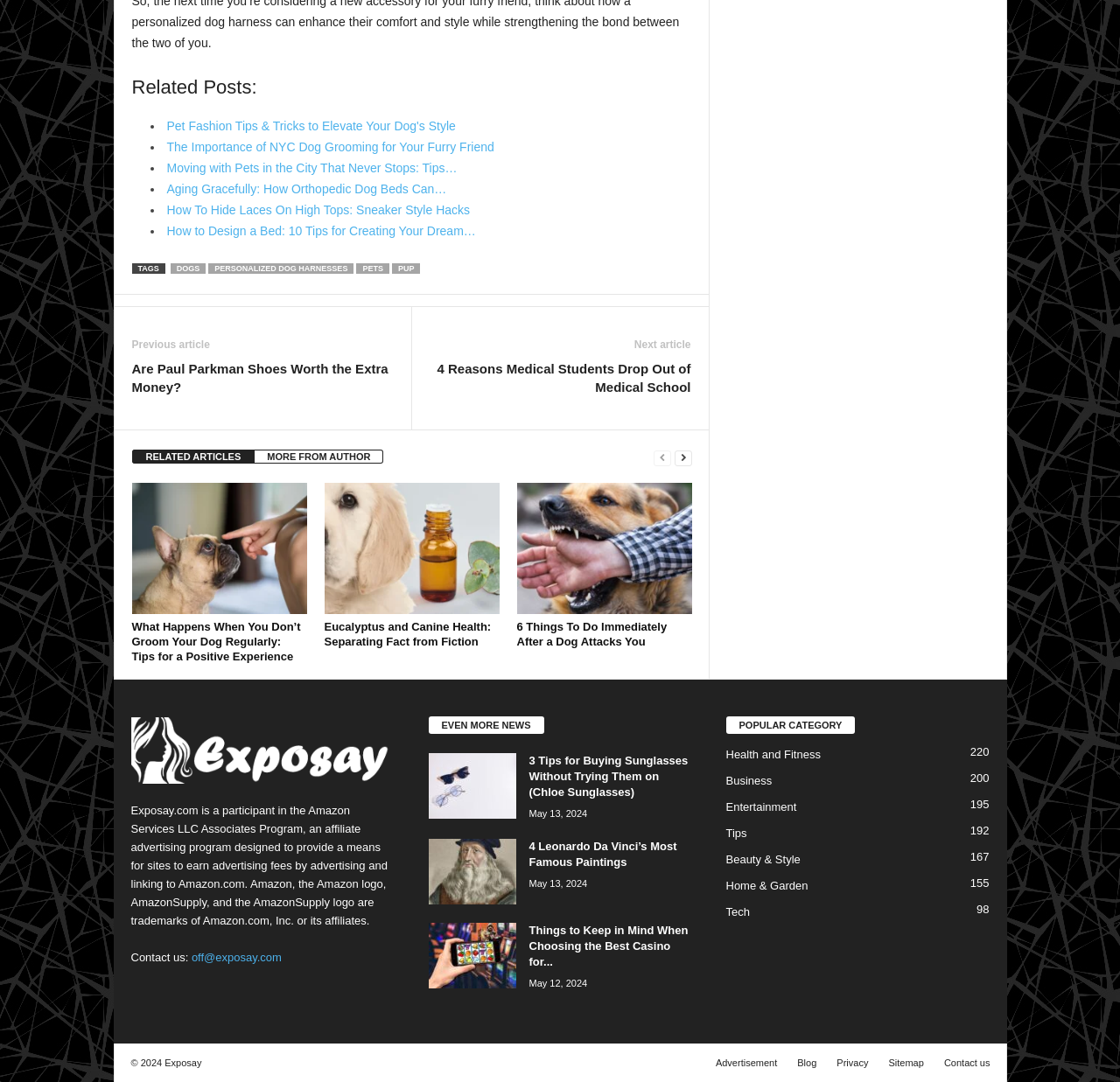Extract the bounding box coordinates of the UI element described by: "SOBRE". The coordinates should include four float numbers ranging from 0 to 1, e.g., [left, top, right, bottom].

None